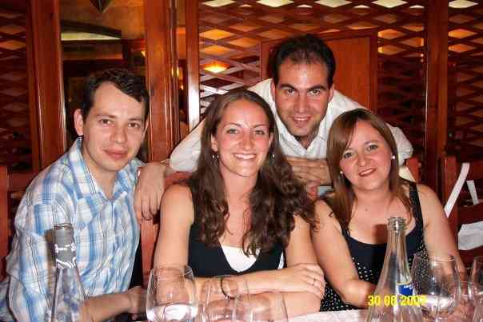Offer a detailed narrative of the scene shown in the image.

The image captures a lively moment at a dinner gathering, showcasing four friends enjoying a meal together. The group is seated around a table adorned with wine glasses, which hint at a celebratory atmosphere. The setting appears to be a cozy restaurant, characterized by warm wooden elements and an inviting ambiance. 

In the center, a young woman with long, wavy hair and a bright smile exudes a sense of joy and comfort in the company of her friends. To her left, a man with a checkered shirt leans in, sharing in the camaraderie. Behind them, another man, neatly dressed, leans in with an engaging expression, while a young woman to the right, with a friendly demeanor, also shares in the moment. The date in the corner, "30.08.2008," adds a nostalgic touch, suggesting this photo was taken during a significant event that allowed these friends to connect and share their experiences, possibly reflecting on their adventures in salsa dancing, as referenced in the image's caption.